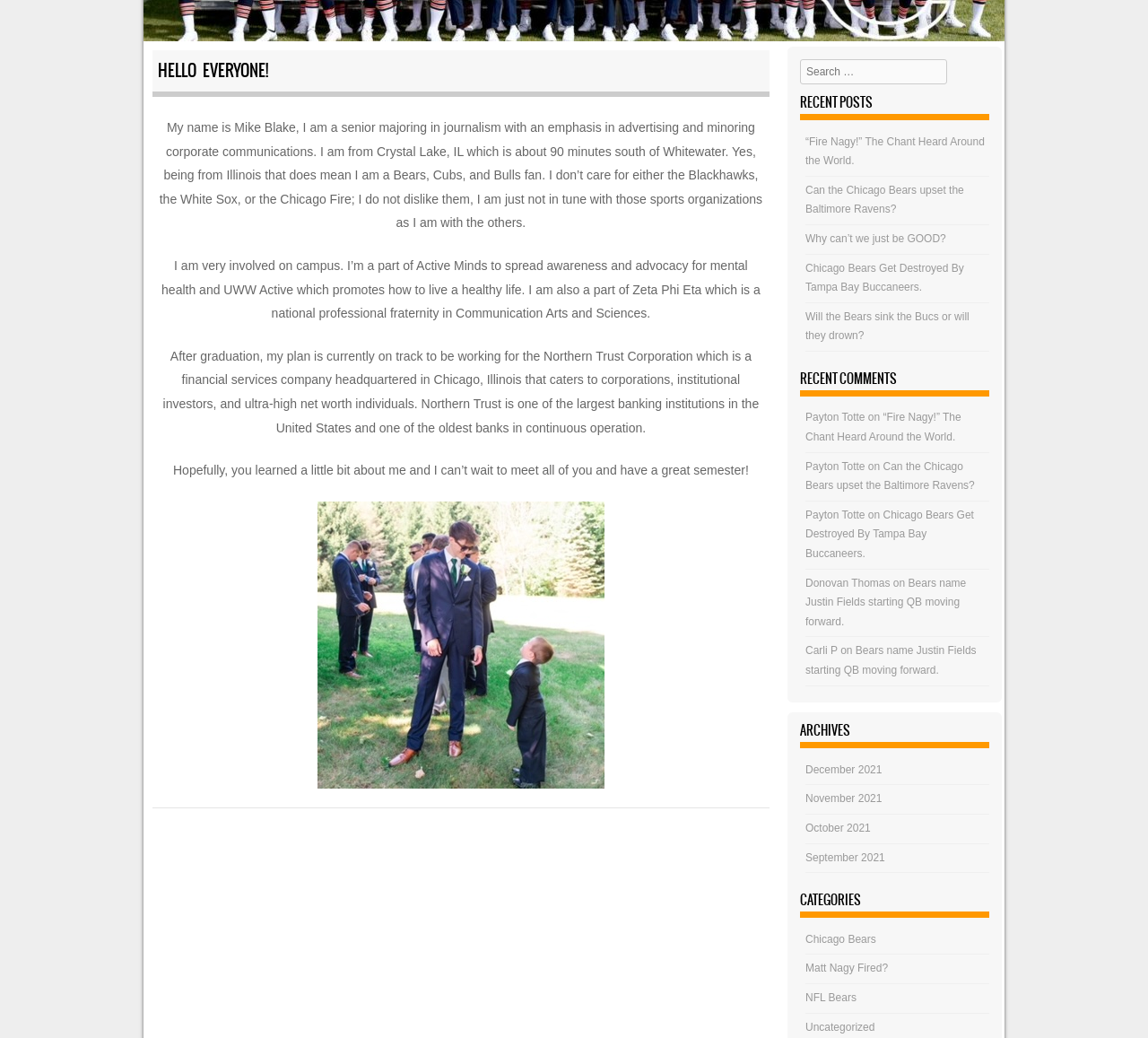Bounding box coordinates are given in the format (top-left x, top-left y, bottom-right x, bottom-right y). All values should be floating point numbers between 0 and 1. Provide the bounding box coordinate for the UI element described as: Uncategorized

[0.702, 0.983, 0.762, 0.995]